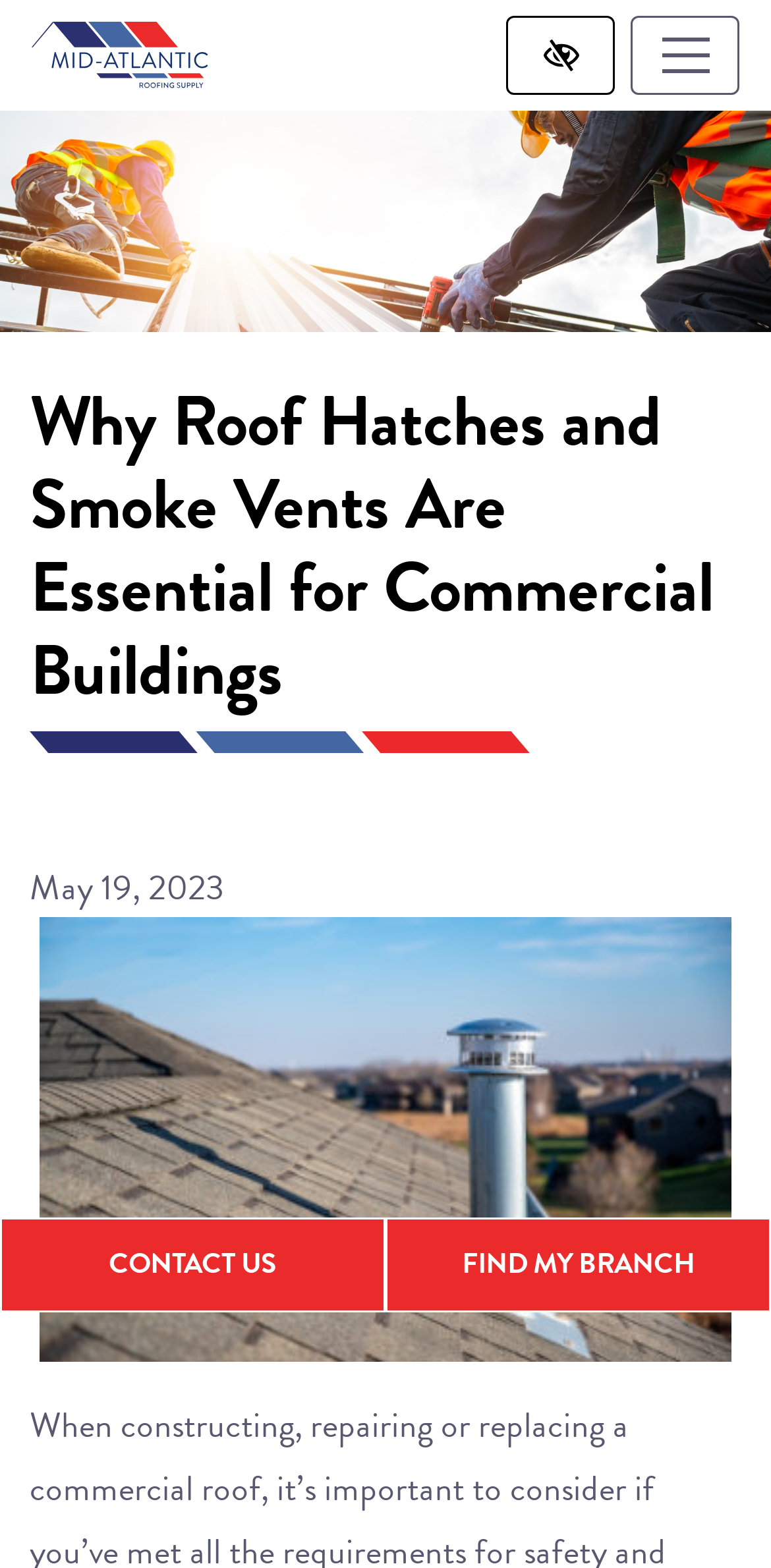Give a succinct answer to this question in a single word or phrase: 
What is shown in the image below the article heading?

A galvanized metal chimney exhaust